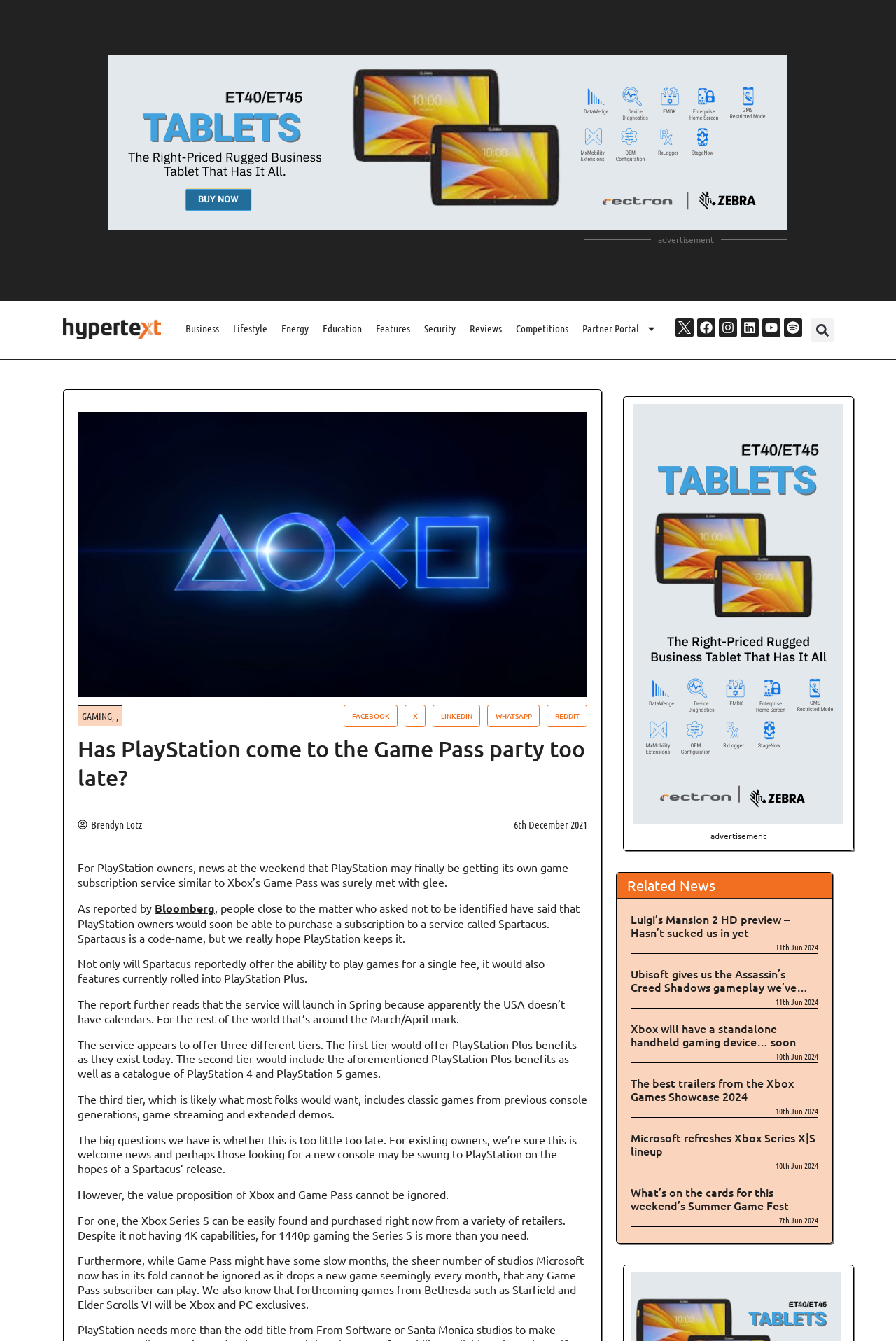Provide a short answer using a single word or phrase for the following question: 
How many tiers does the Spartacus service have?

Three